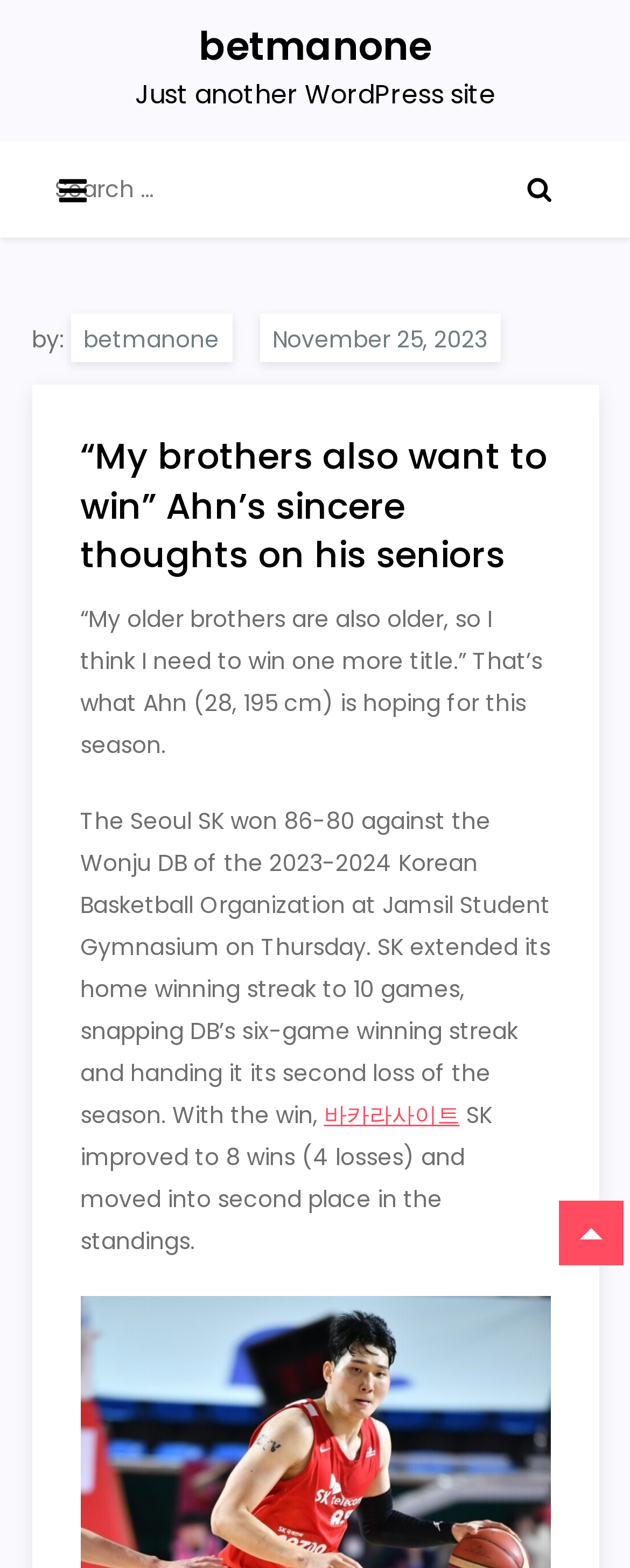Give the bounding box coordinates for the element described by: "betmanone".

[0.315, 0.012, 0.685, 0.046]